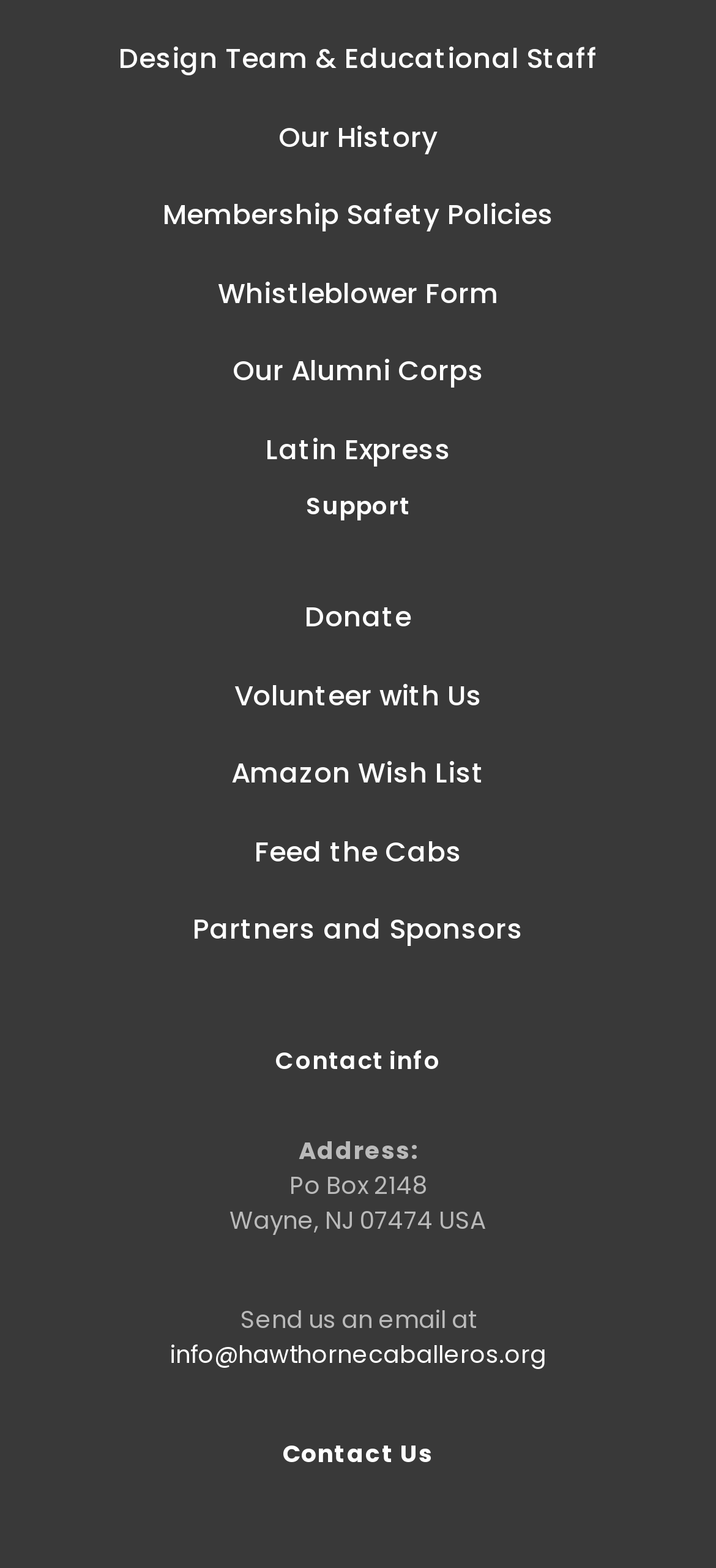Please find the bounding box coordinates of the element that needs to be clicked to perform the following instruction: "View Design Team & Educational Staff". The bounding box coordinates should be four float numbers between 0 and 1, represented as [left, top, right, bottom].

[0.115, 0.013, 0.885, 0.063]